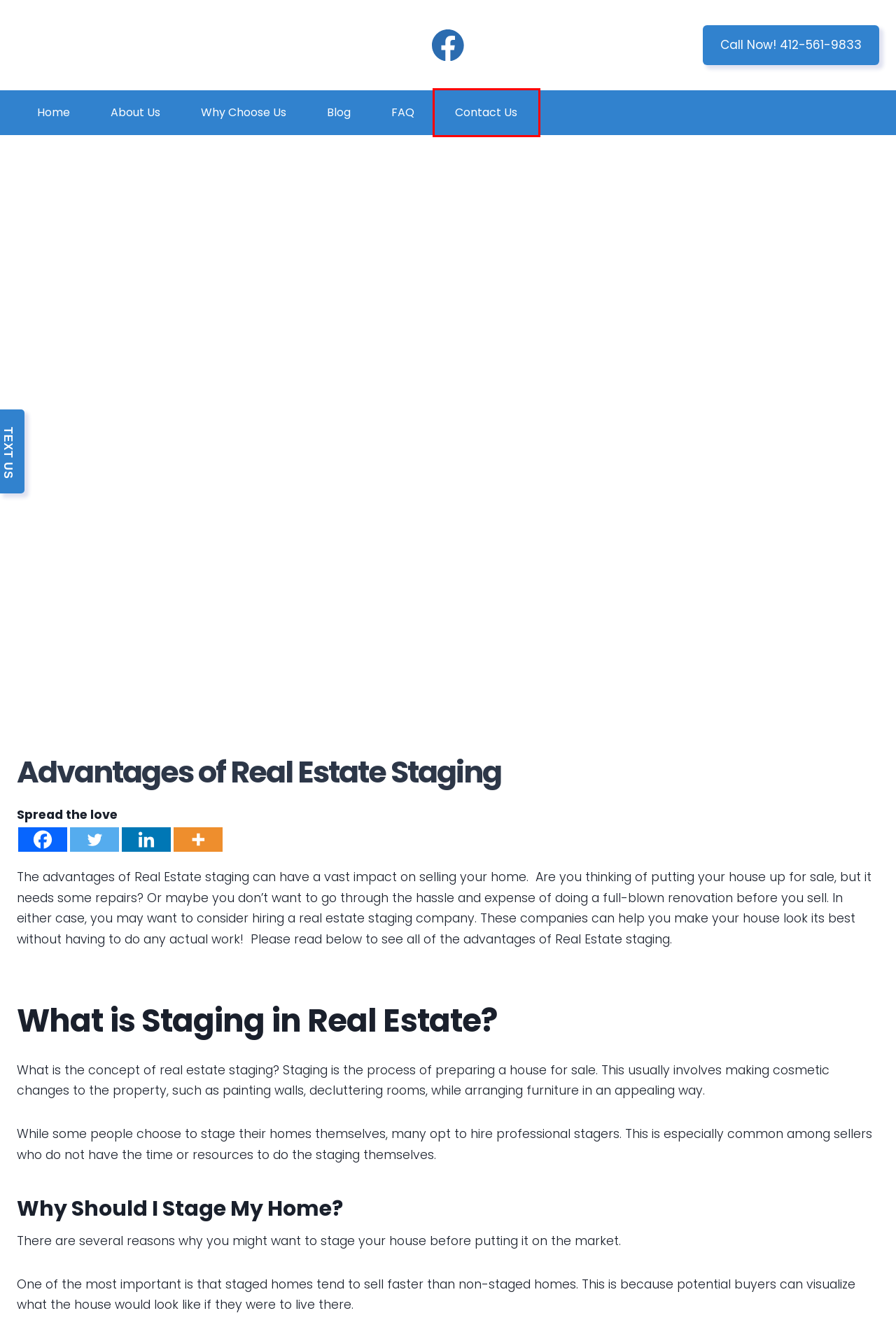You have a screenshot of a webpage with a red bounding box around a UI element. Determine which webpage description best matches the new webpage that results from clicking the element in the bounding box. Here are the candidates:
A. Privacy Policy - Top Real Estate Buyers in the Pittsburgh Area
B. Officail Blog - Buys Houses
C. Why Choose Buys Houses?
D. About Us - Top Real Estate Buyers in the Pittsburgh Area
E. Contact Us - Buys Houses
F. FAQ - Buying Houses in Pittsburgh
G. Contact - New Perspective Staging
H. We Buy Houses for Cash. Sell Your House Today!

E